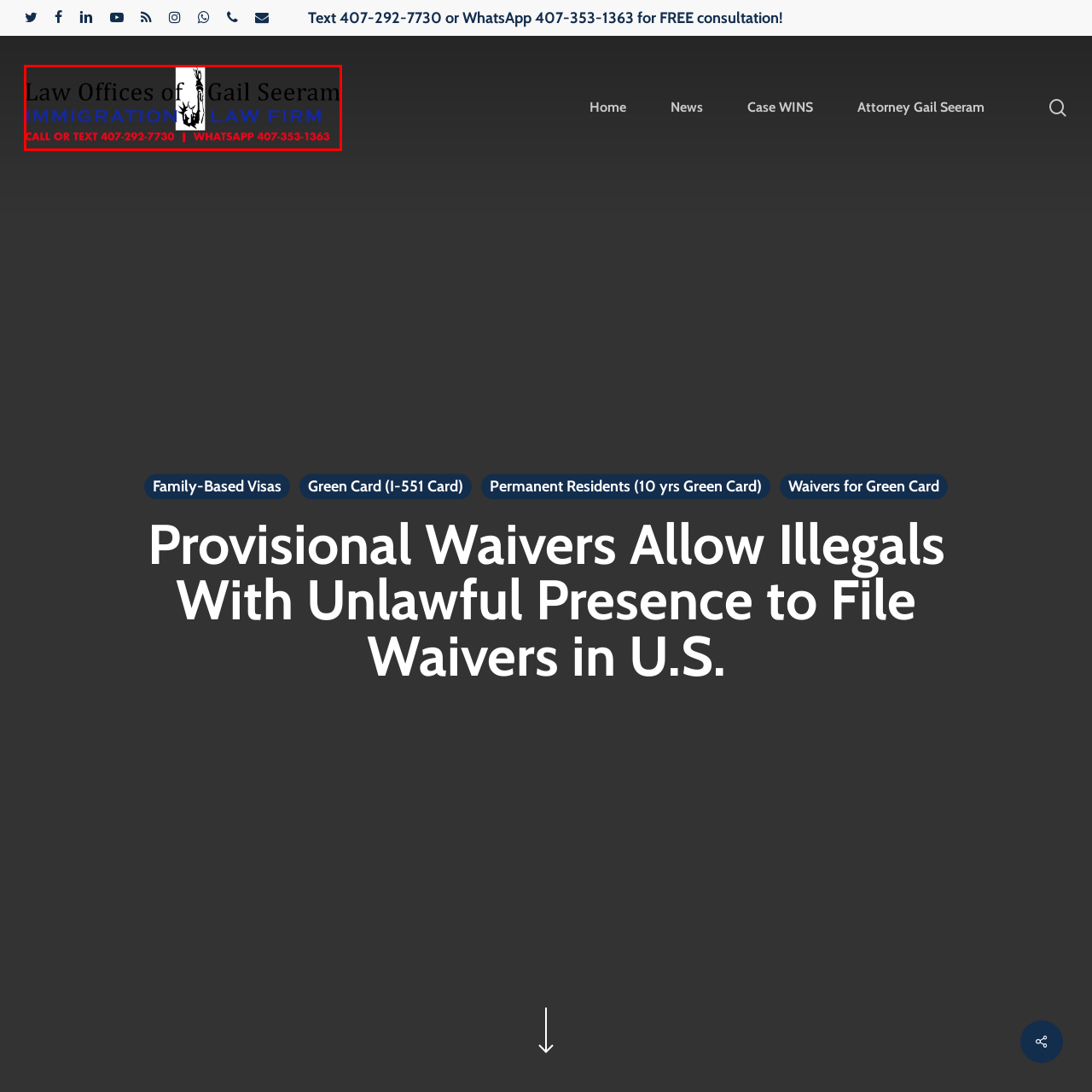Focus on the image enclosed by the red outline and give a short answer: What is the phone number to call or text?

407-292-7730